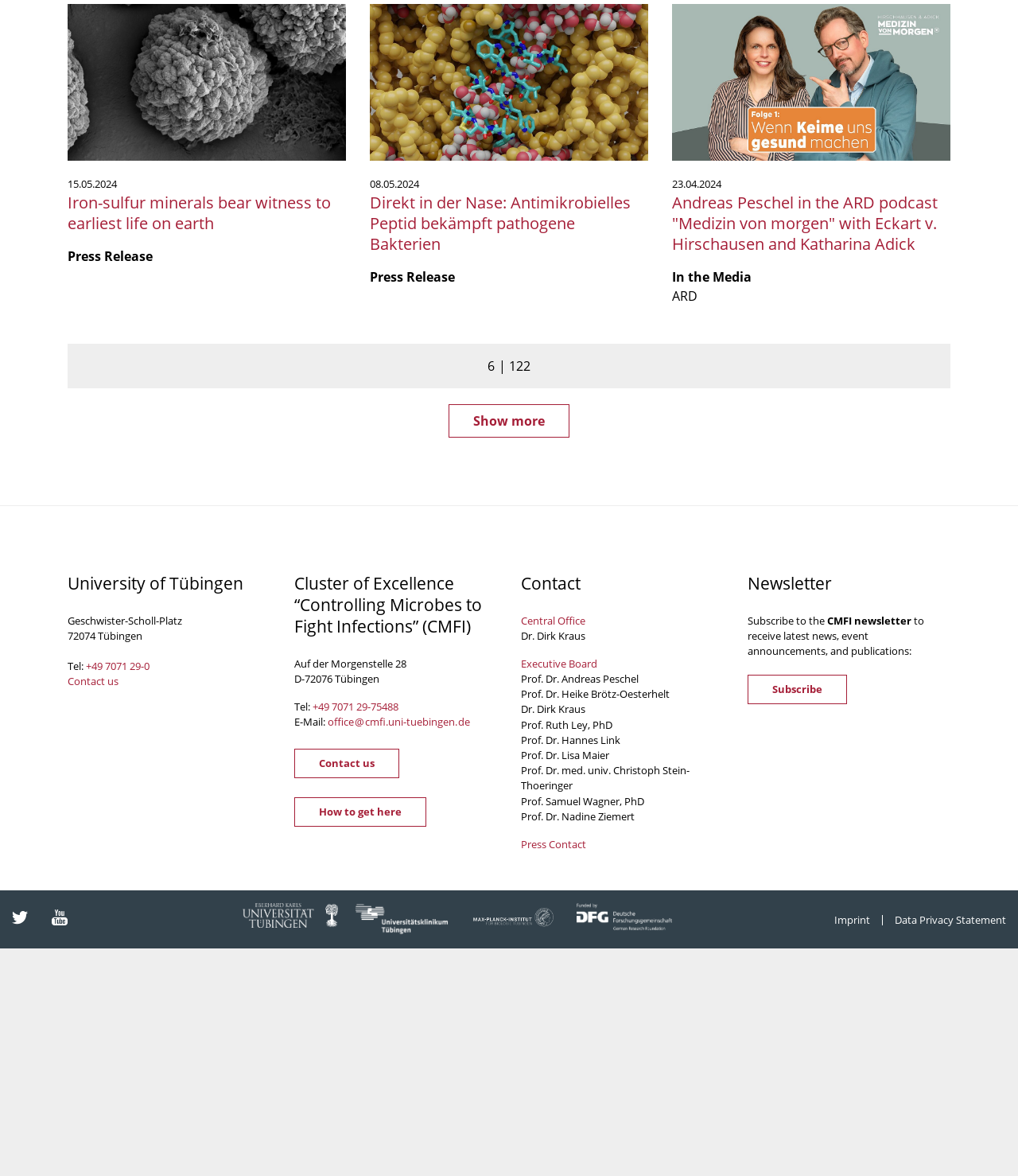Please examine the image and provide a detailed answer to the question: What is the purpose of the 'Subscribe' button?

I inferred this answer by examining the static text elements with the contents 'Subscribe to the CMFI newsletter' and 'to receive latest news, event announcements, and publications:' located near the bottom section of the webpage, which suggest that the 'Subscribe' button is for subscribing to the CMFI newsletter.